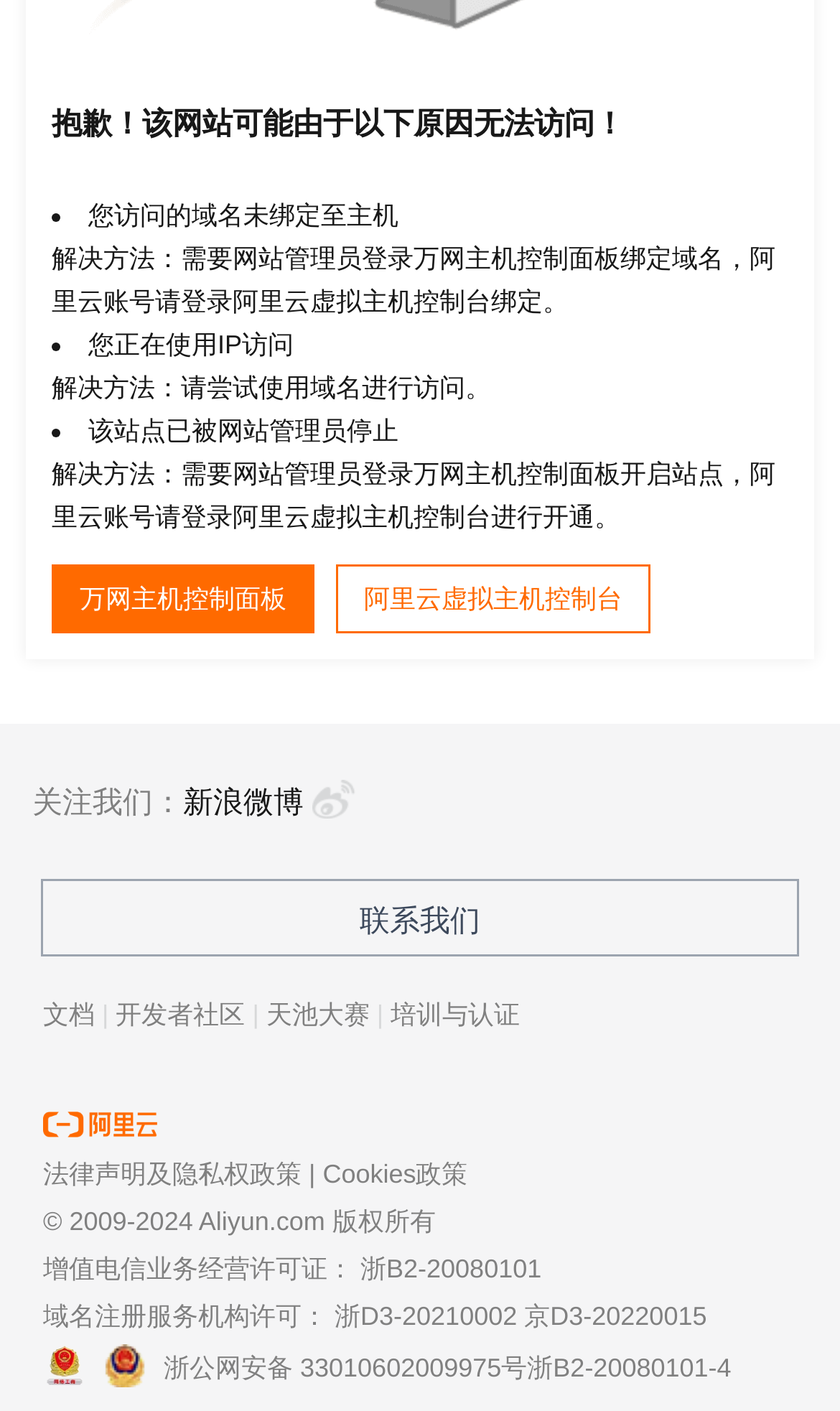Find the UI element described as: "浙公网安备 33010602009975号" and predict its bounding box coordinates. Ensure the coordinates are four float numbers between 0 and 1, [left, top, right, bottom].

[0.123, 0.949, 0.628, 0.986]